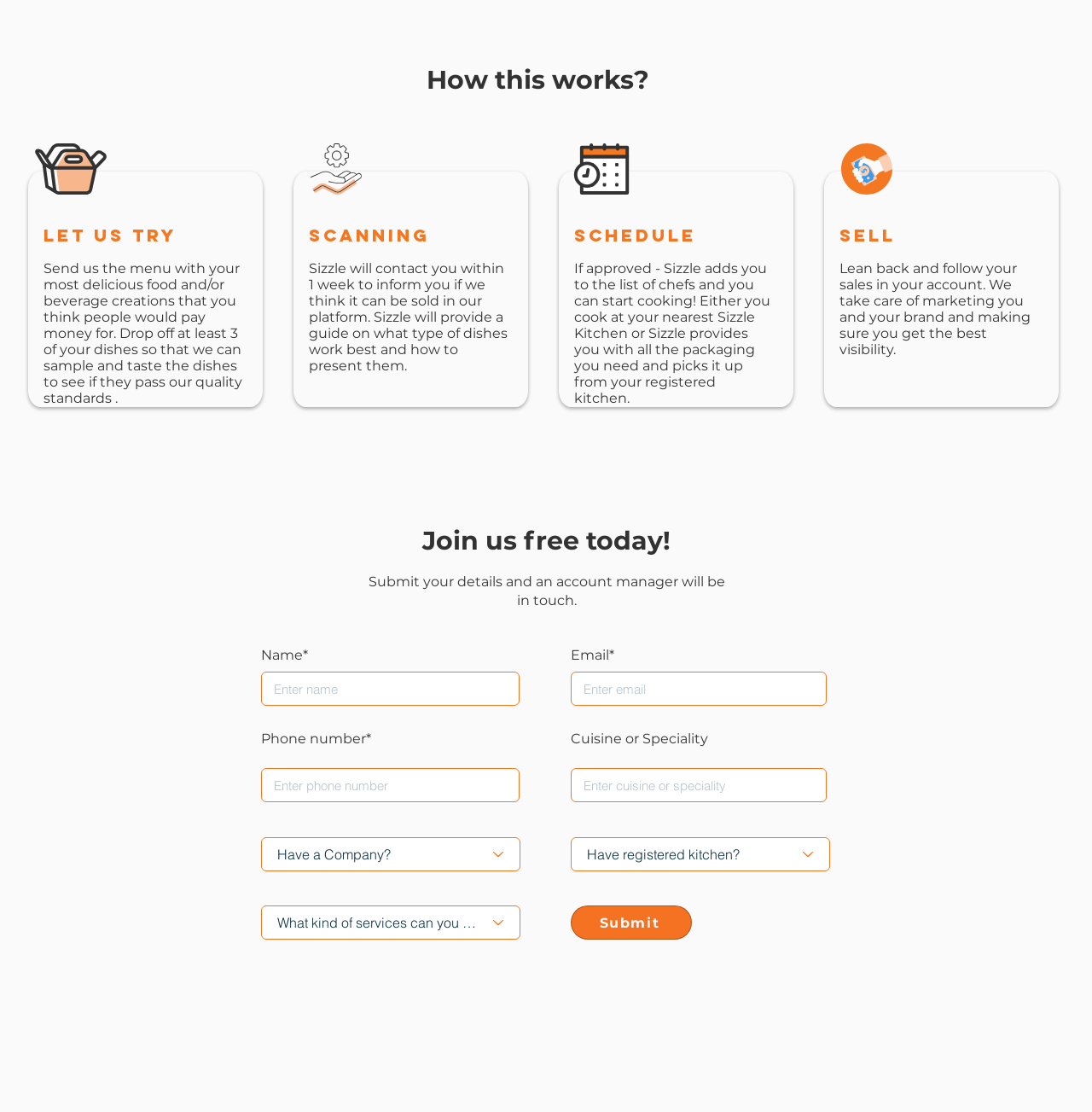Identify the bounding box coordinates for the element you need to click to achieve the following task: "Select your cuisine or speciality". Provide the bounding box coordinates as four float numbers between 0 and 1, in the form [left, top, right, bottom].

[0.523, 0.691, 0.757, 0.722]